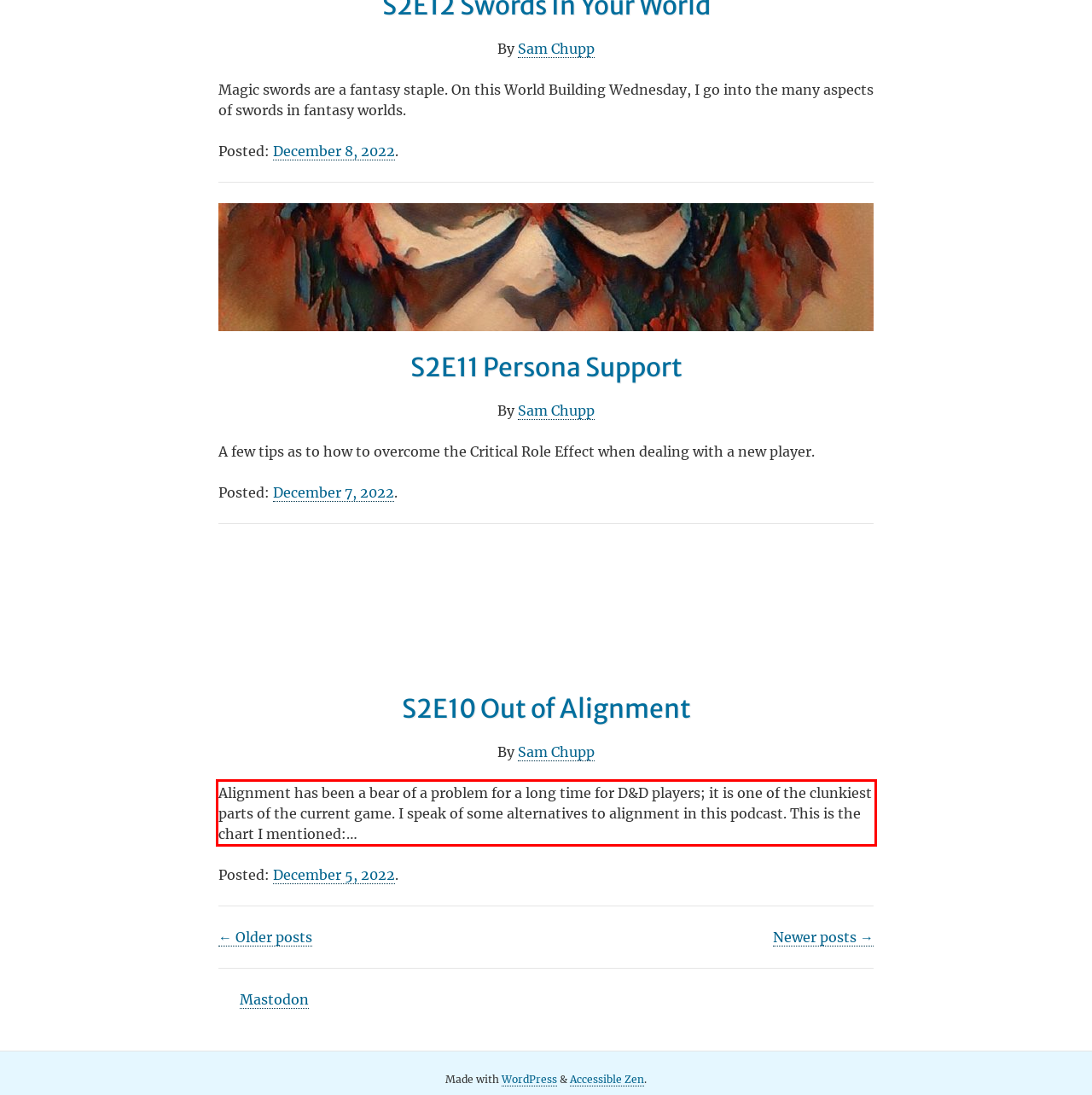You are provided with a screenshot of a webpage that includes a UI element enclosed in a red rectangle. Extract the text content inside this red rectangle.

Alignment has been a bear of a problem for a long time for D&D players; it is one of the clunkiest parts of the current game. I speak of some alternatives to alignment in this podcast. This is the chart I mentioned:…